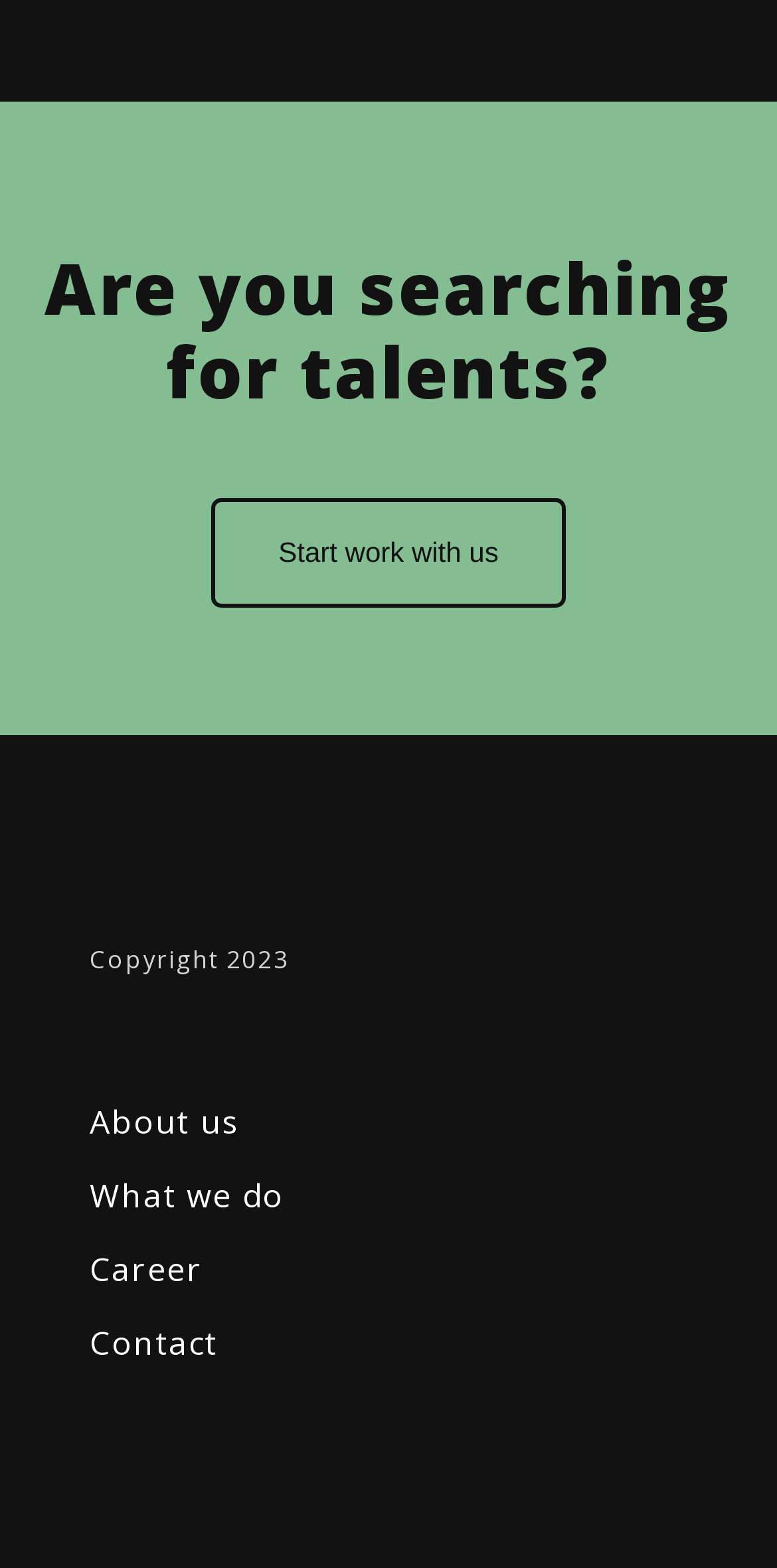Please give a concise answer to this question using a single word or phrase: 
How many links are available in the footer section?

4